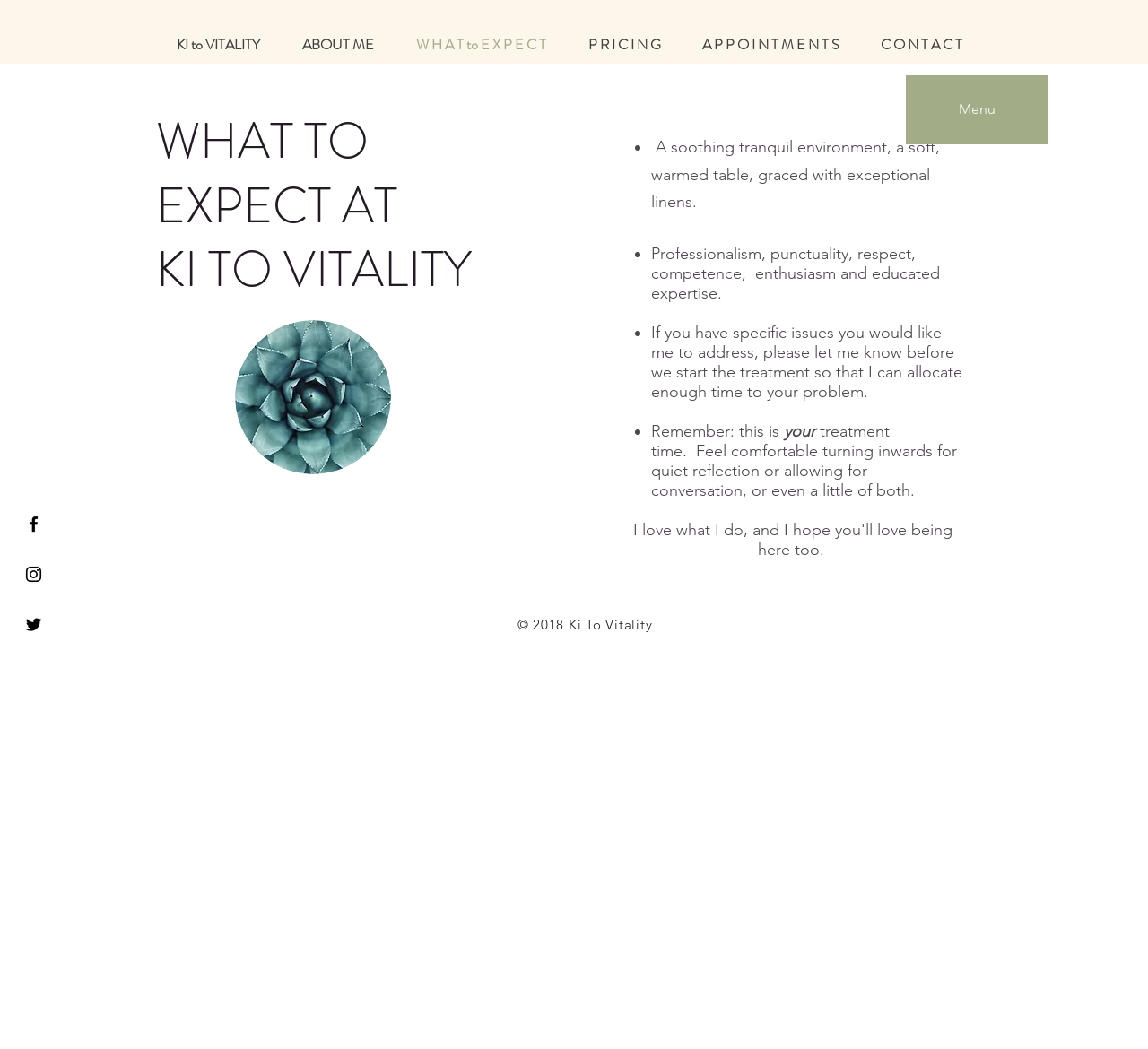Please provide a one-word or phrase answer to the question: 
What is the purpose of the treatment?

To address specific issues